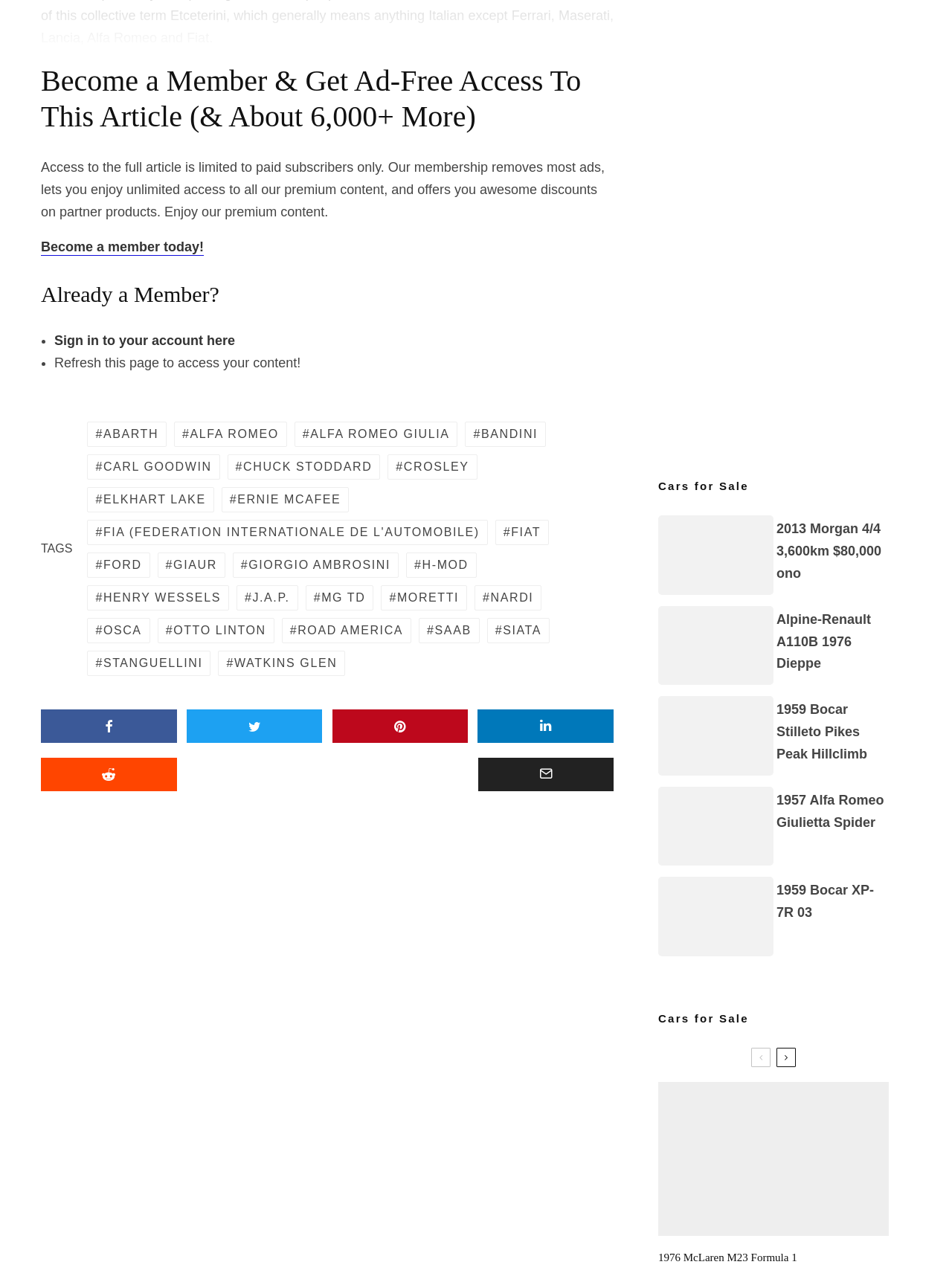Please provide a comprehensive response to the question based on the details in the image: What type of social media sharing options are available?

The webpage has links for sharing content on social media platforms, including Share, Tweet, and Pin, which suggests that users can share content on these platforms.